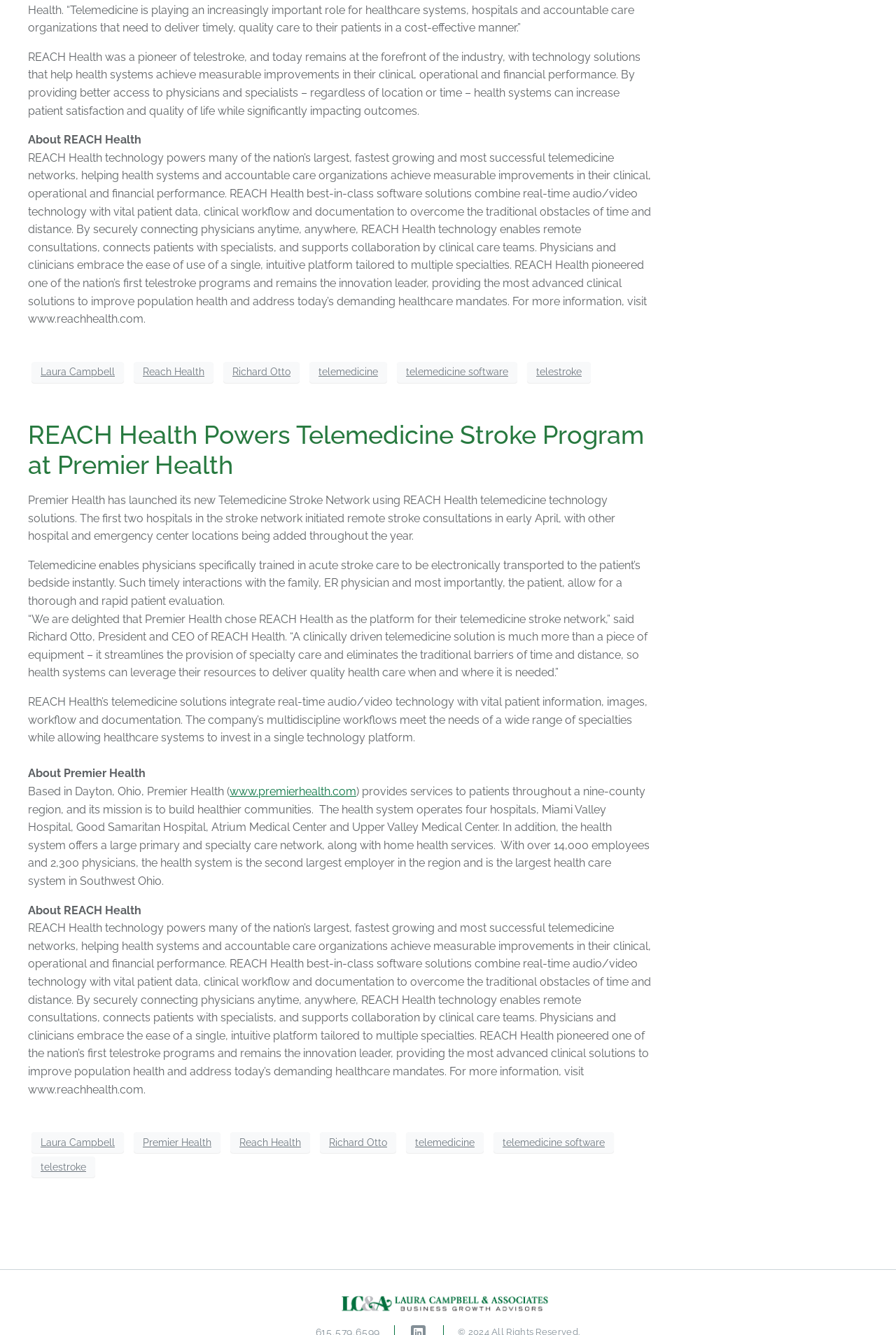Show the bounding box coordinates for the HTML element described as: "title="LinkedIn"".

None